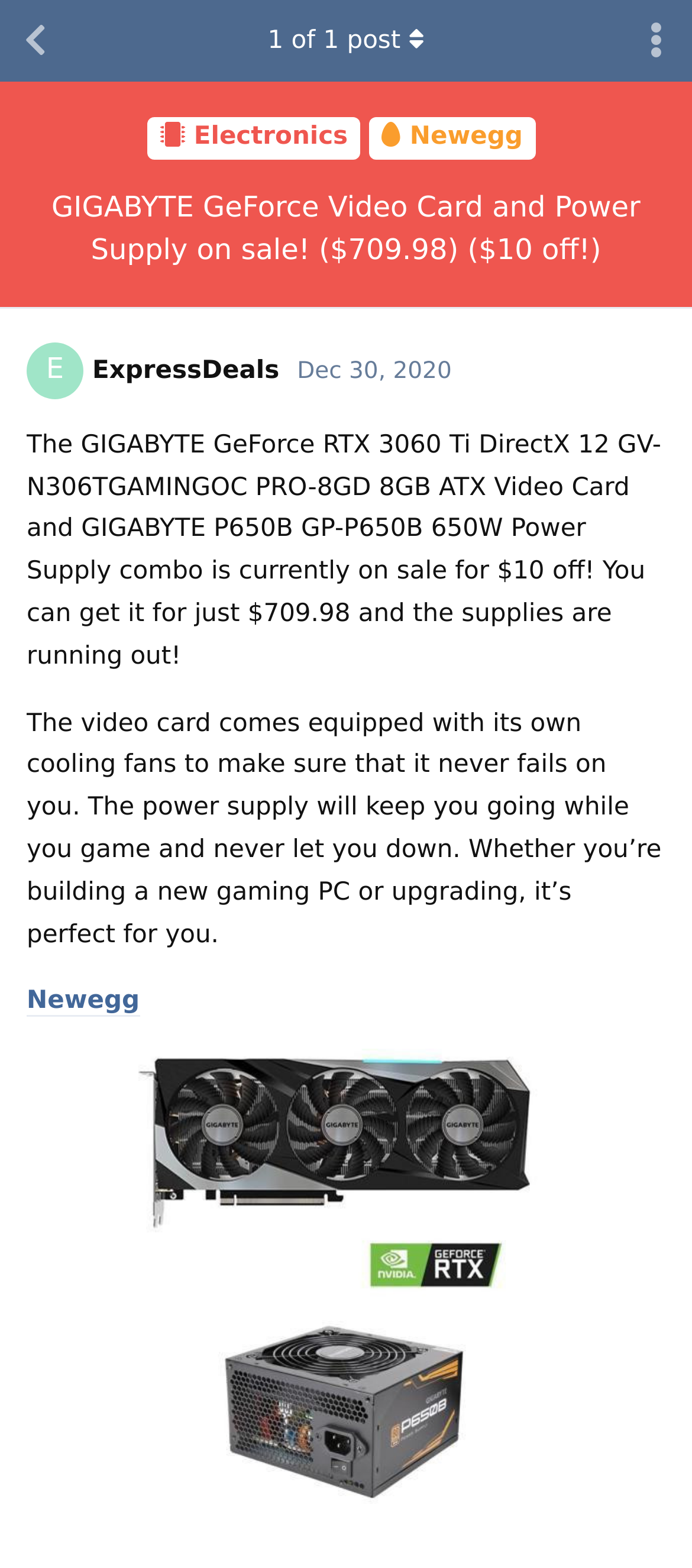Identify the bounding box coordinates for the region of the element that should be clicked to carry out the instruction: "Go back to discussion list". The bounding box coordinates should be four float numbers between 0 and 1, i.e., [left, top, right, bottom].

[0.0, 0.0, 0.103, 0.052]